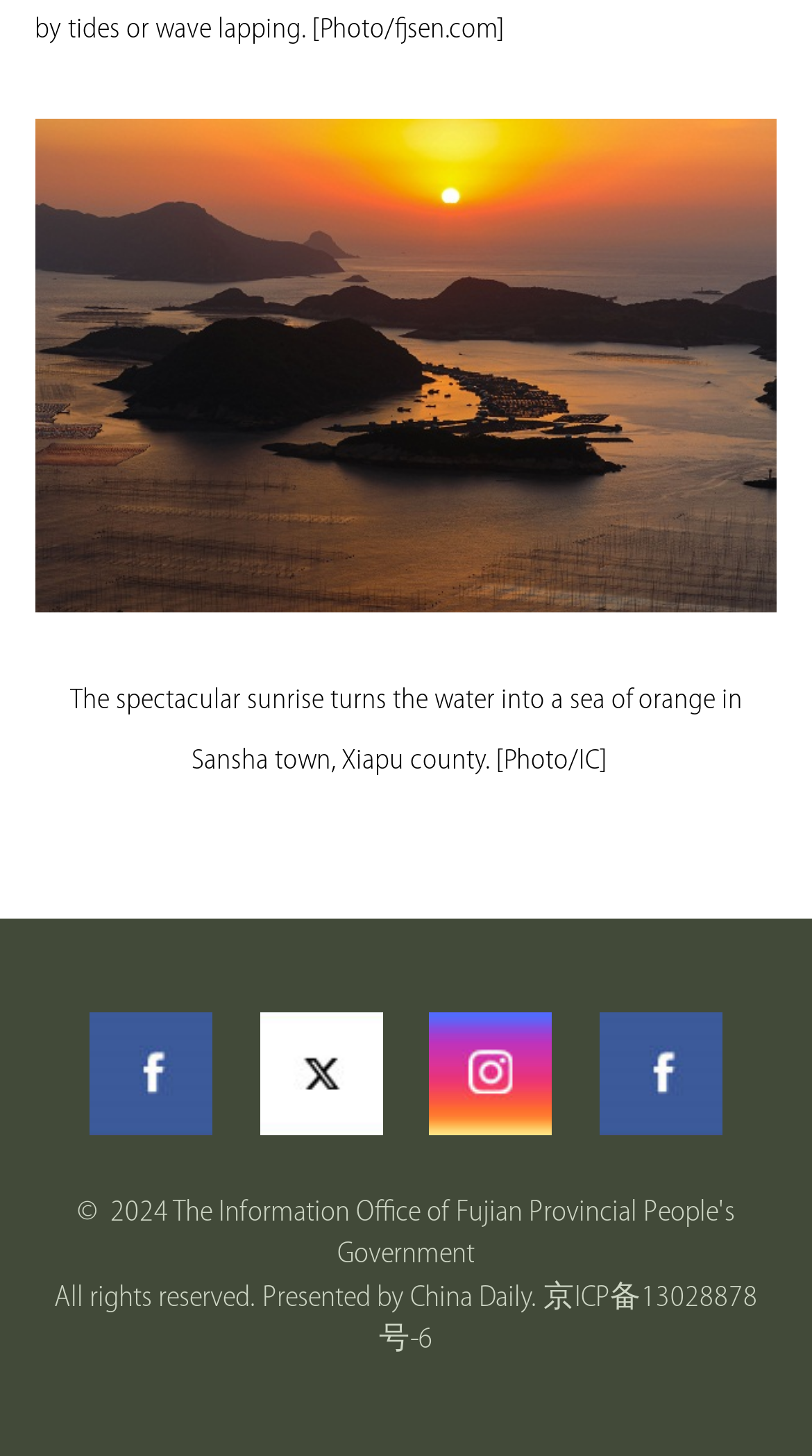How many links are there in the webpage?
Please provide a single word or phrase as the answer based on the screenshot.

5